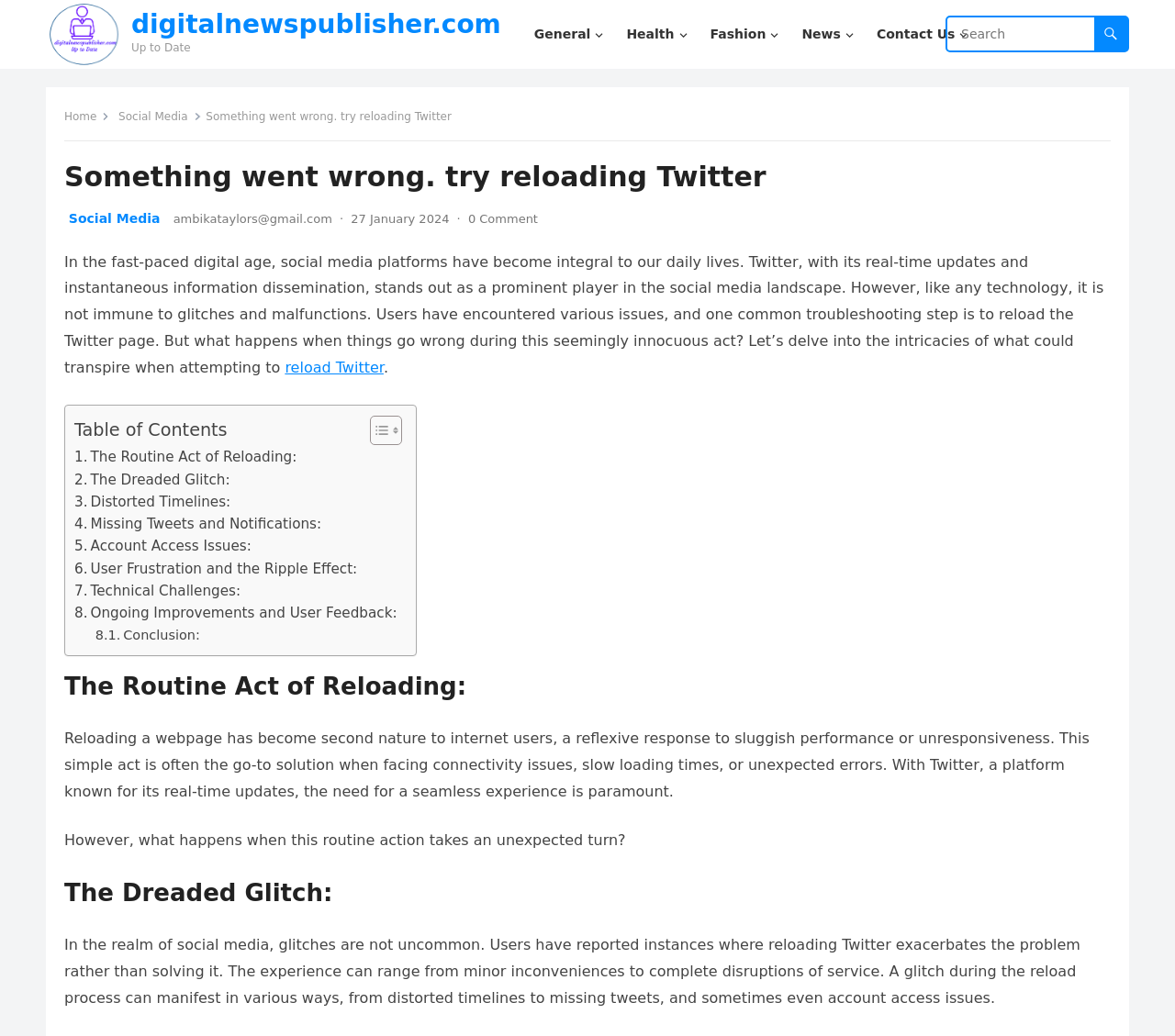Determine the bounding box coordinates of the target area to click to execute the following instruction: "Read Affiliate Disclosure."

None